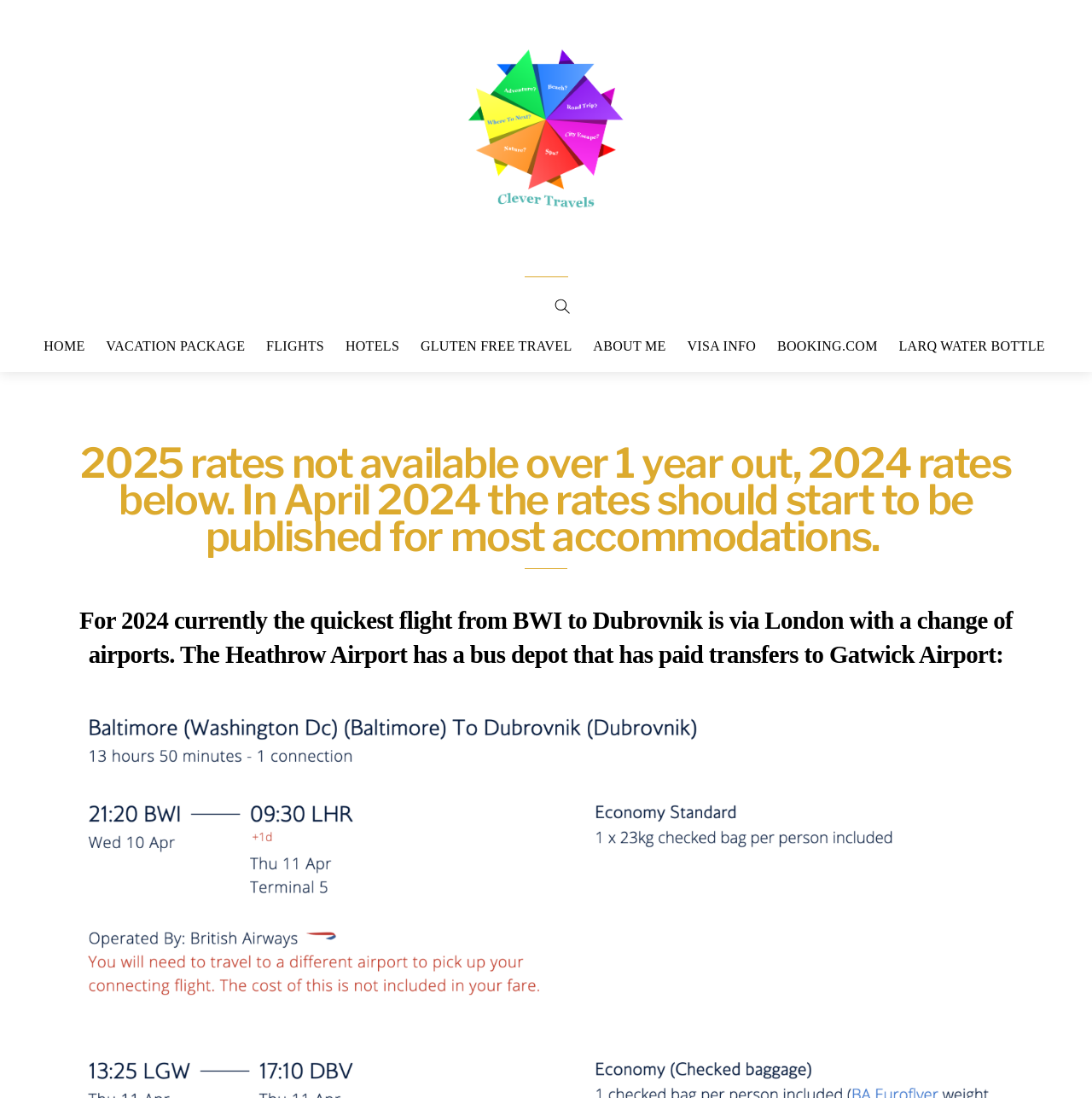Determine the bounding box coordinates for the element that should be clicked to follow this instruction: "Check VISA INFO". The coordinates should be given as four float numbers between 0 and 1, in the format [left, top, right, bottom].

[0.623, 0.294, 0.699, 0.339]